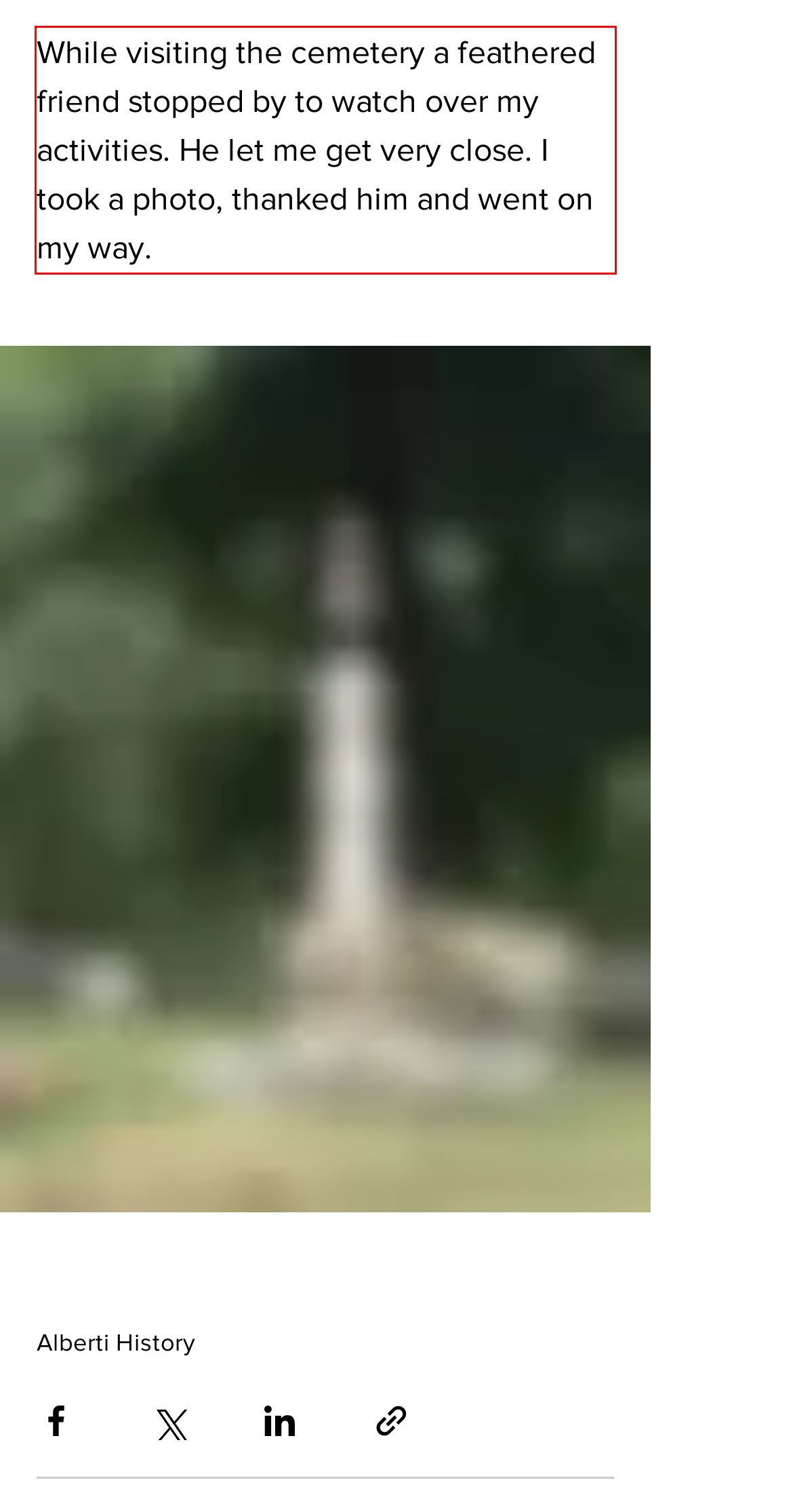Using OCR, extract the text content found within the red bounding box in the given webpage screenshot.

While visiting the cemetery a feathered friend stopped by to watch over my activities. He let me get very close. I took a photo, thanked him and went on my way.